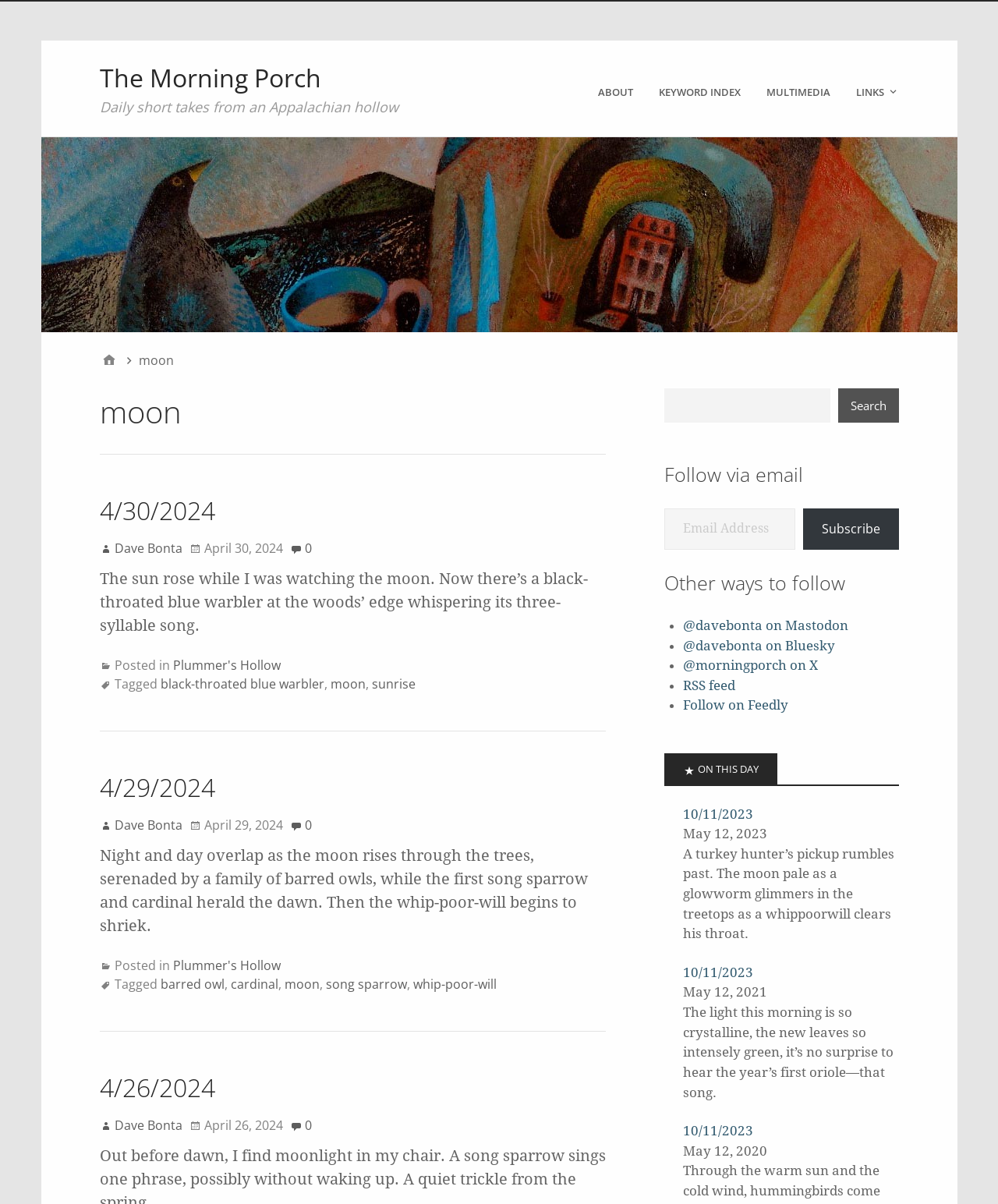Can you specify the bounding box coordinates of the area that needs to be clicked to fulfill the following instruction: "Subscribe to the newsletter"?

[0.804, 0.422, 0.9, 0.456]